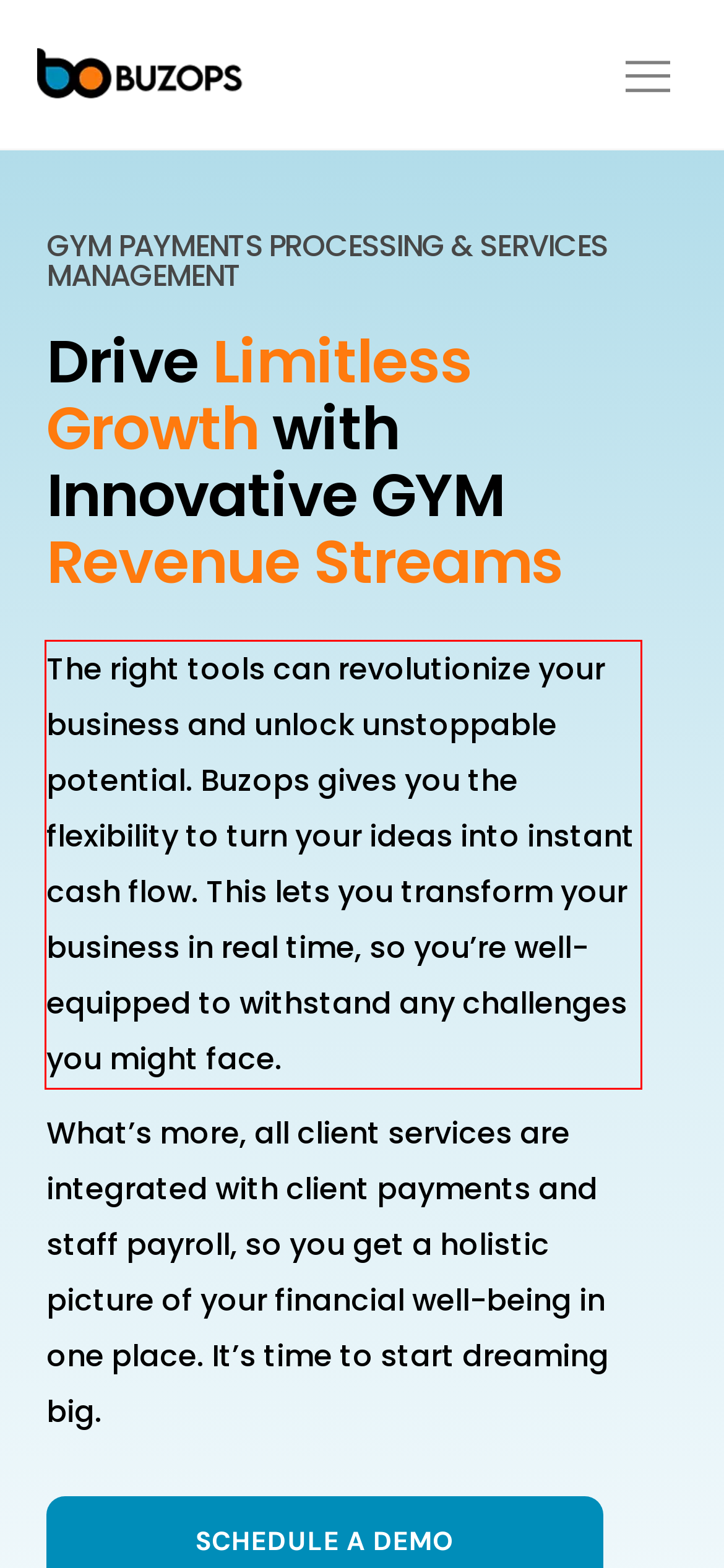Examine the webpage screenshot and use OCR to recognize and output the text within the red bounding box.

The right tools can revolutionize your business and unlock unstoppable potential. Buzops gives you the flexibility to turn your ideas into instant cash flow. This lets you transform your business in real time, so you’re well-equipped to withstand any challenges you might face.